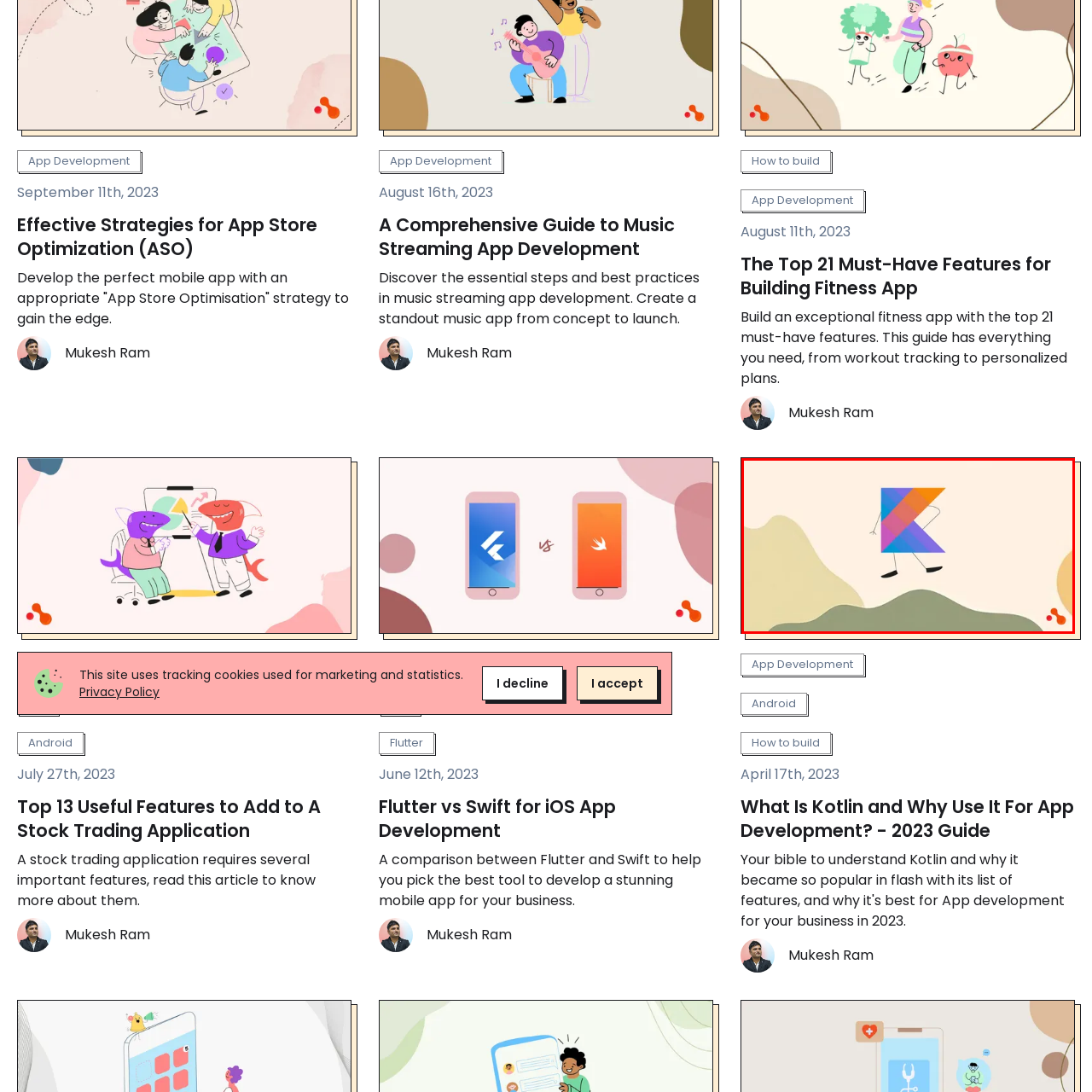Offer a complete and descriptive caption for the image marked by the red box.

The image features a playful, anthropomorphized letter "K," designed in vibrant colors of blue, purple, and orange. The character appears to be walking with a cheerful demeanor, supported by stick-like arms and legs. This lively representation stands out against a soft, neutral background, with abstract shapes in light green and beige serving as a subtle landscape beneath it. The overall design suggests a friendly and approachable tone, likely aimed at engaging viewers in a creative or educational context about Kotlin, particularly in relation to its application in app development. The imagery evokes a sense of innovation and modernity, fitting for discussions around programming and technology trends, especially relevant to topics like "What Is Kotlin and Why Use It For App Development?"